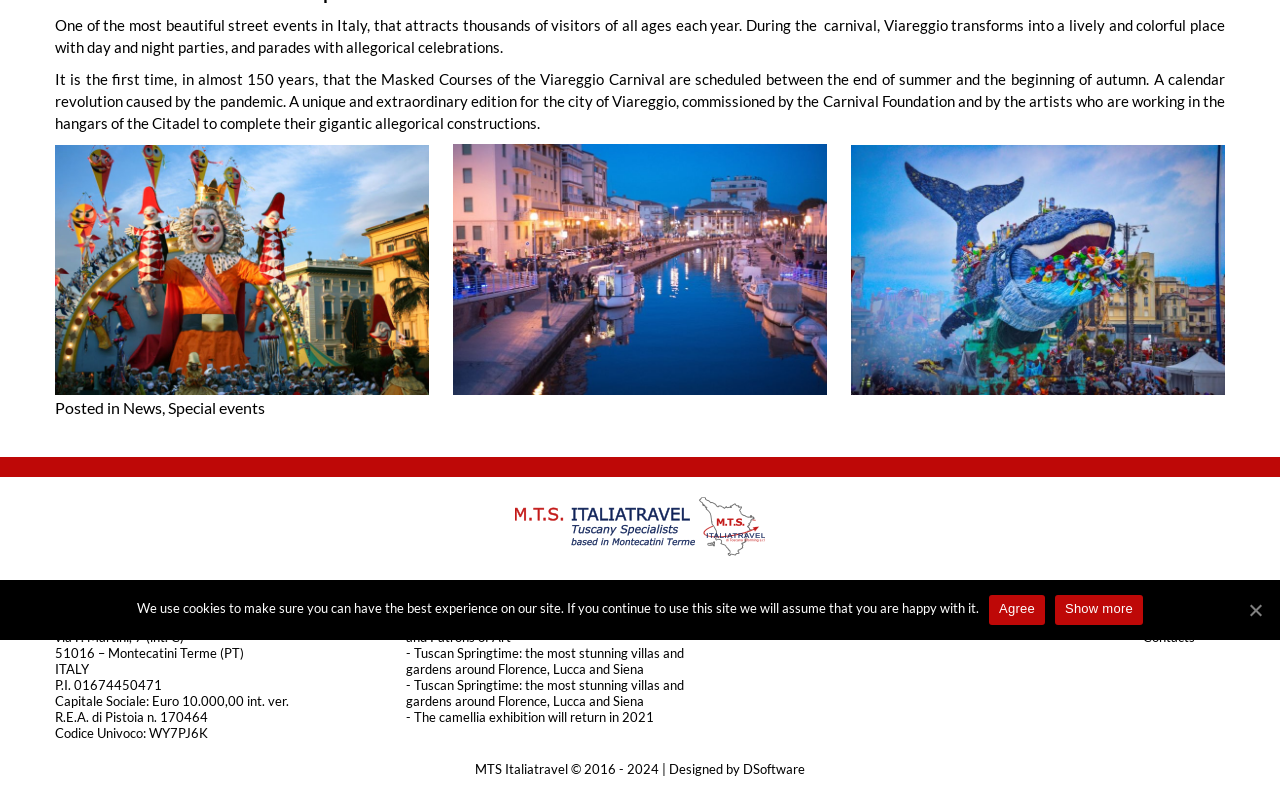Determine the bounding box for the described HTML element: "Privacy Policy". Ensure the coordinates are four float numbers between 0 and 1 in the format [left, top, right, bottom].

[0.893, 0.769, 0.956, 0.789]